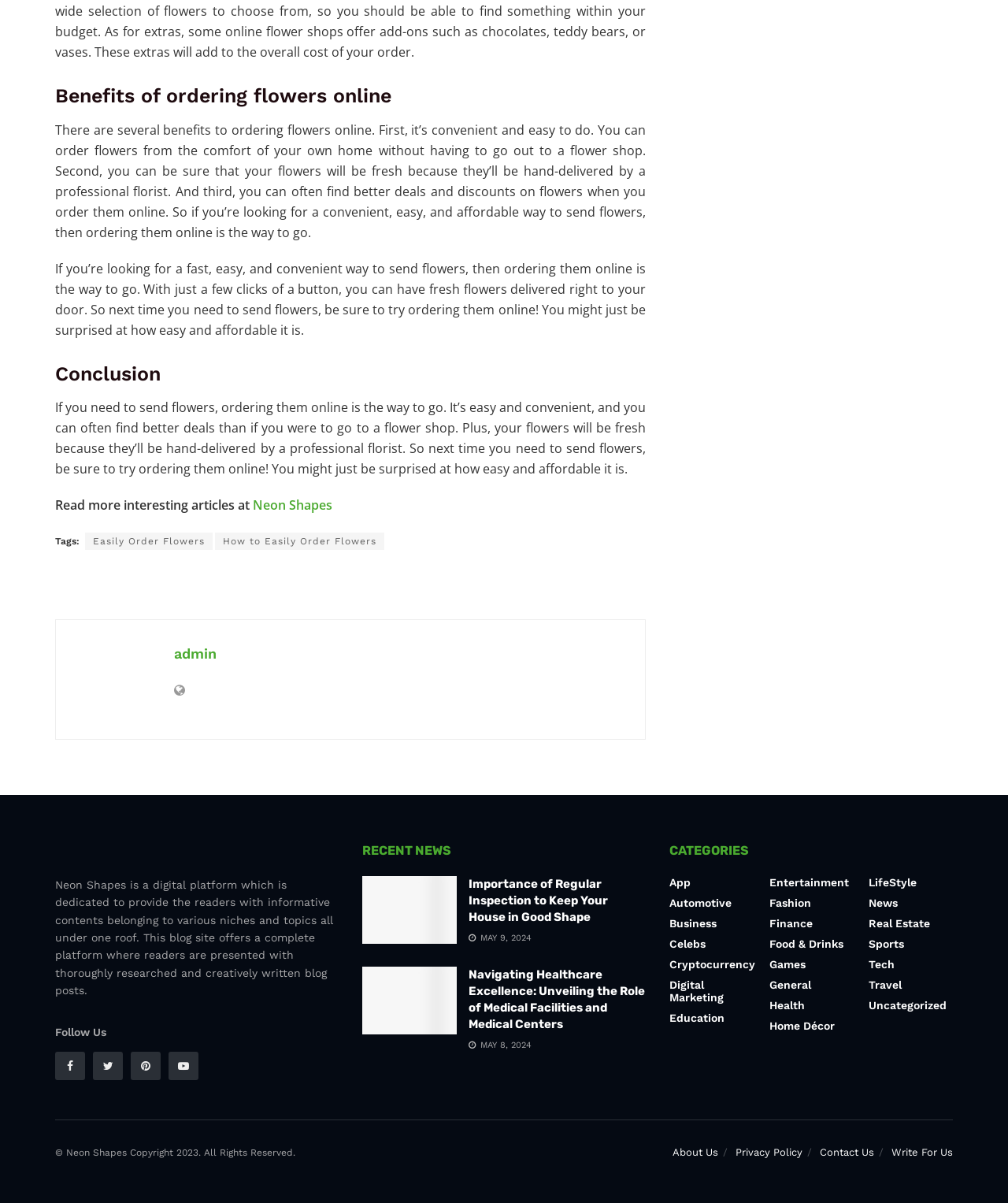How many categories are listed on the webpage?
Look at the image and answer with only one word or phrase.

21